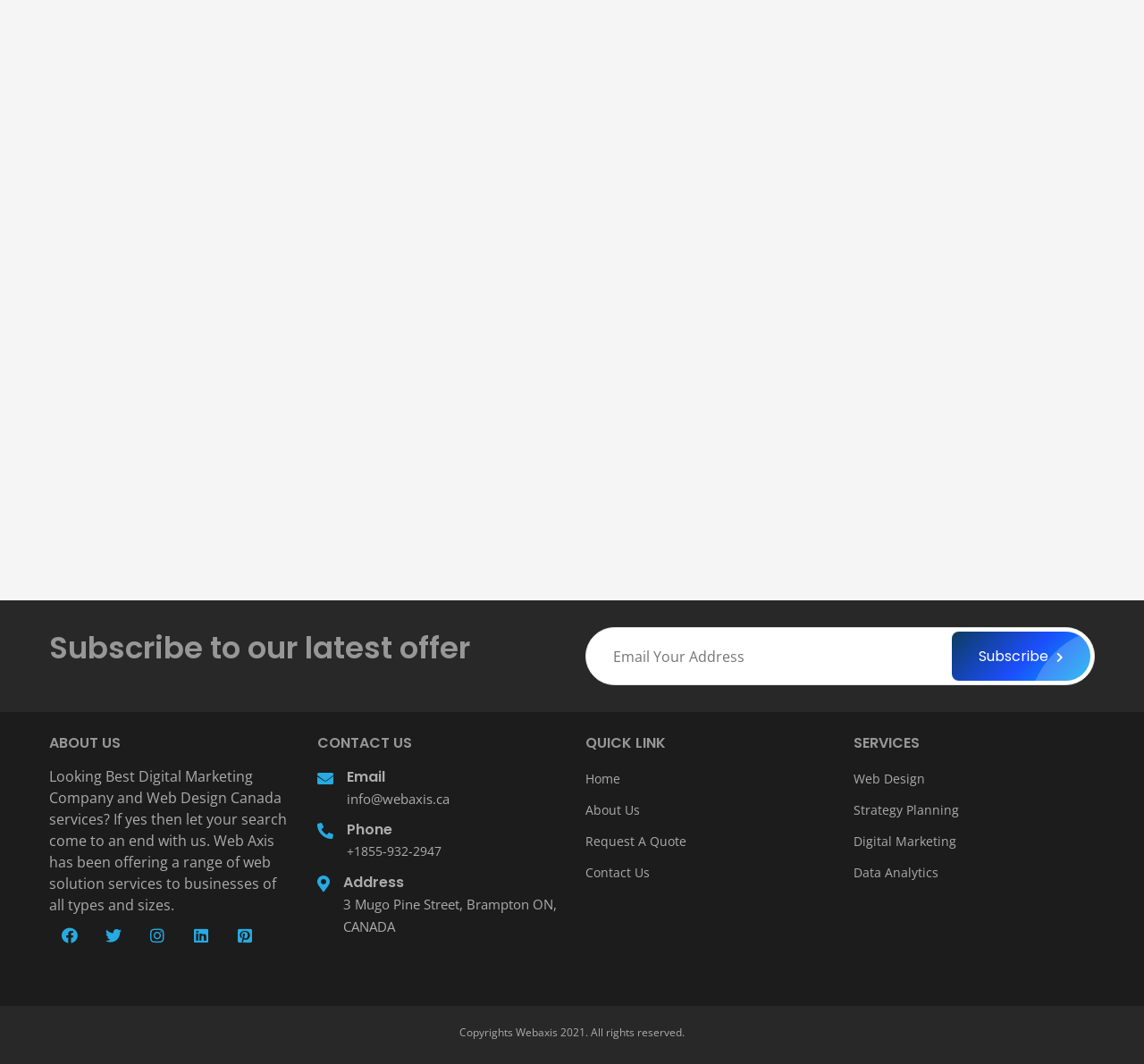What is the email address provided for contact?
Deliver a detailed and extensive answer to the question.

The email address 'info@webaxis.ca' is provided in the 'CONTACT US' section of the webpage, which is located above the 'Phone' and 'Address' information.